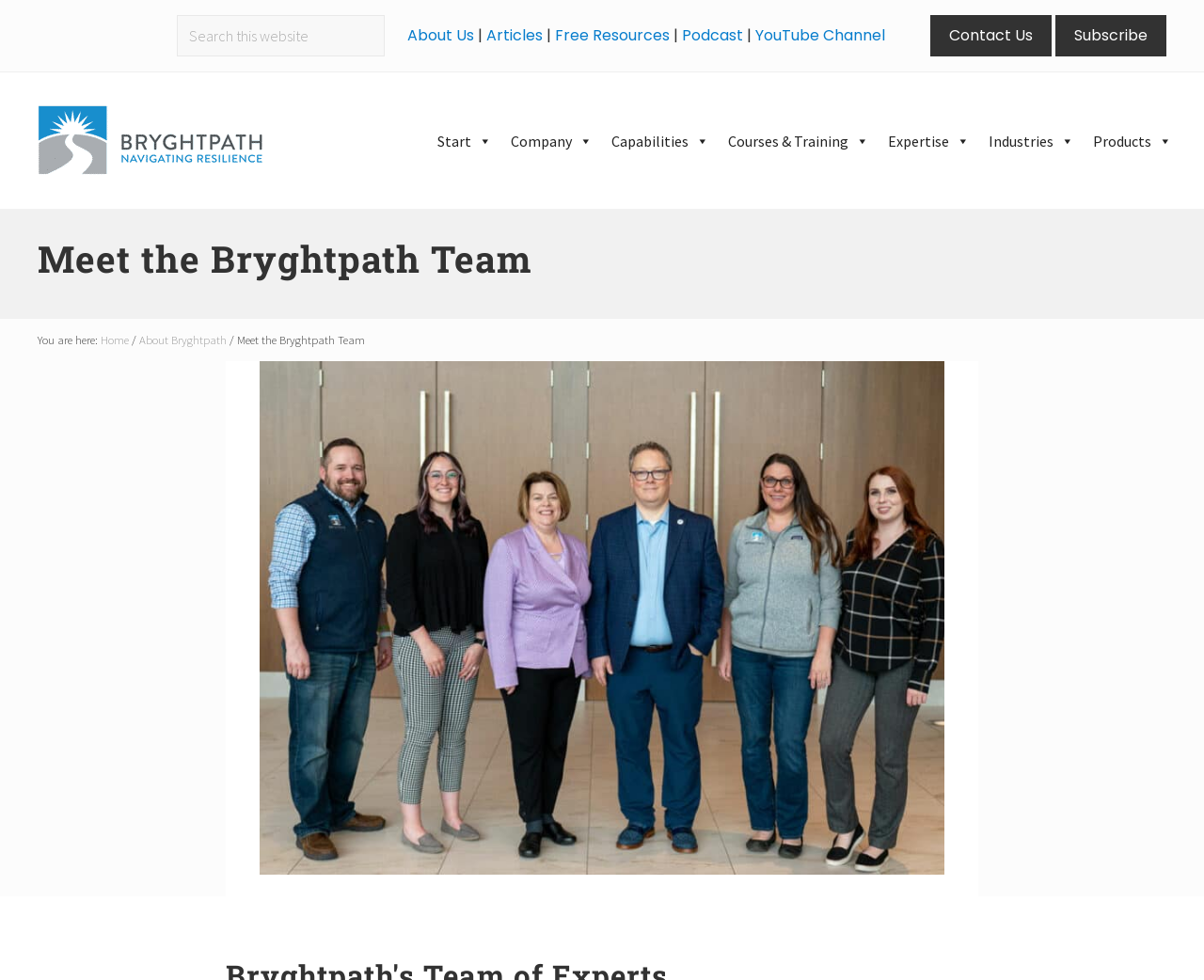Identify the bounding box coordinates for the element that needs to be clicked to fulfill this instruction: "Contact Us". Provide the coordinates in the format of four float numbers between 0 and 1: [left, top, right, bottom].

[0.773, 0.015, 0.873, 0.058]